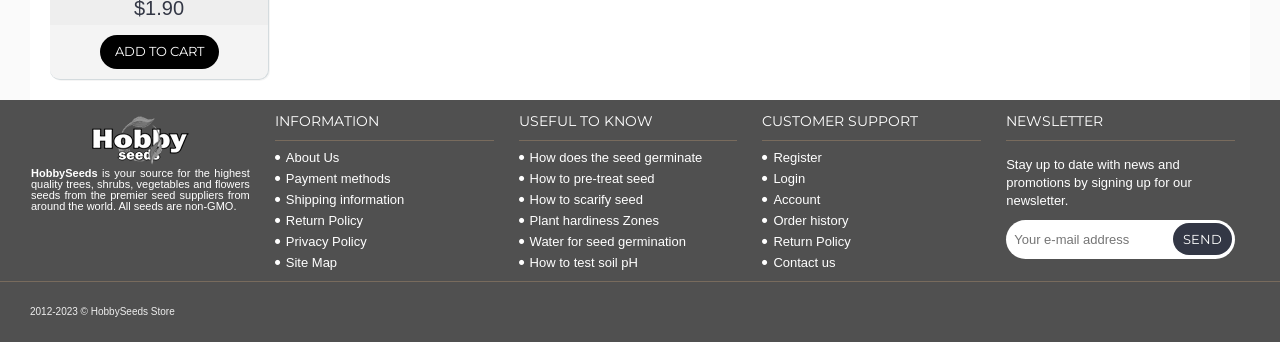Respond to the question below with a single word or phrase:
How can users stay up to date with news and promotions?

By signing up for the newsletter